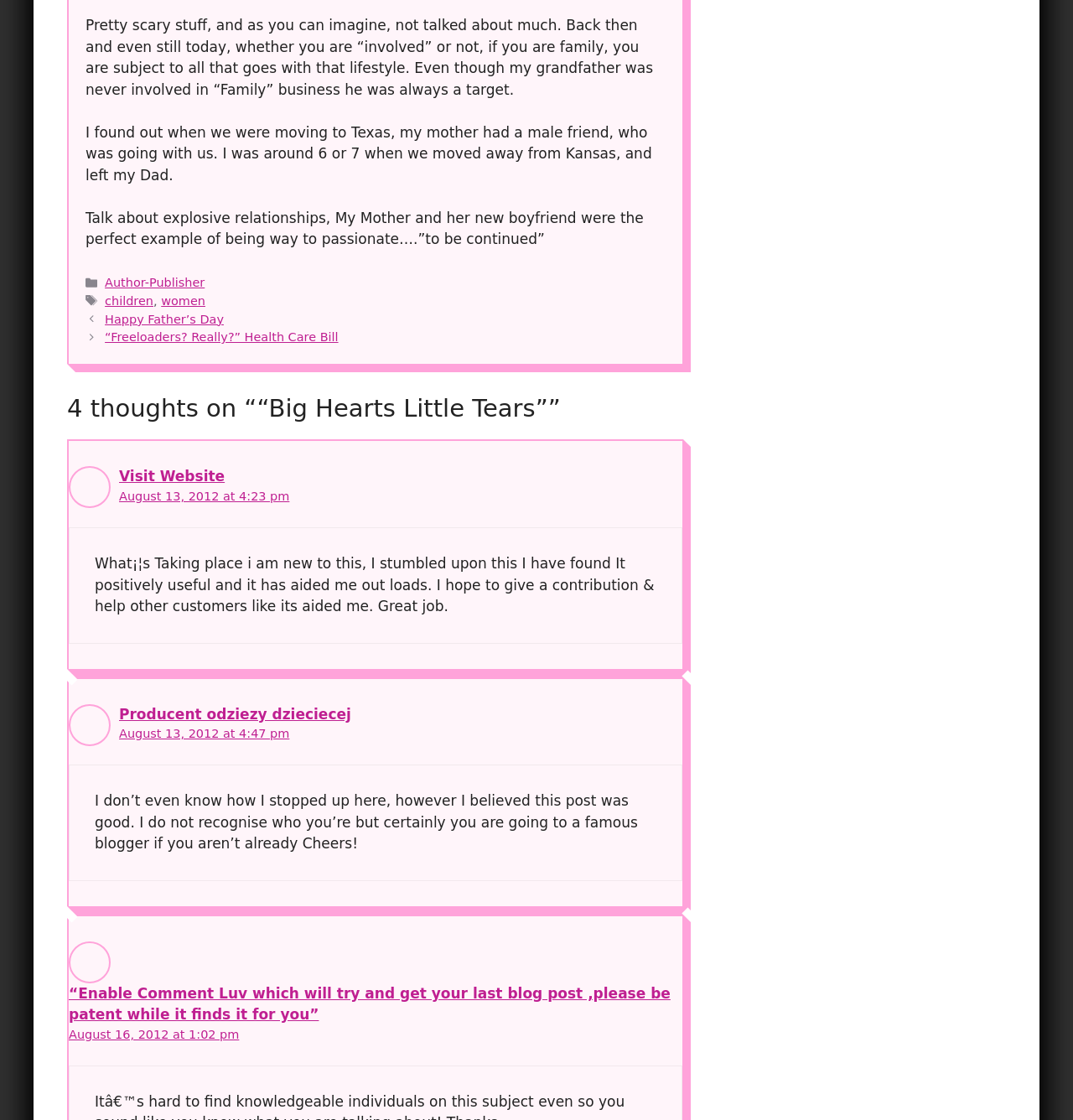Show the bounding box coordinates of the region that should be clicked to follow the instruction: "Click on the 'Author-Publisher' link."

[0.098, 0.247, 0.191, 0.259]